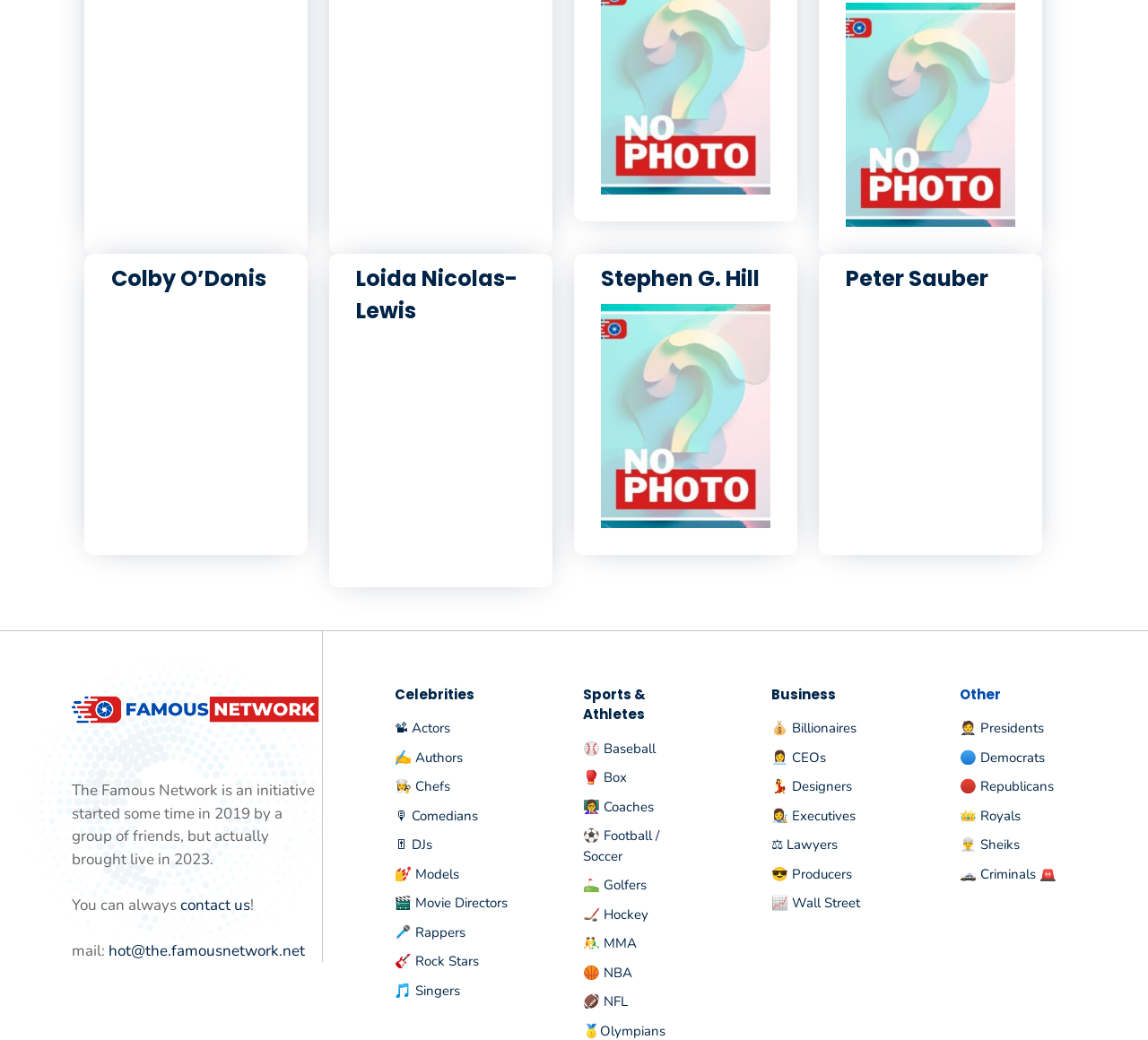How many types of professionals are listed under 'Business'?
Look at the image and respond to the question as thoroughly as possible.

I counted the number of links under the 'Business' heading, and there are 8 of them, including 'Billionaires', 'CEOs', 'Designers', and so on.